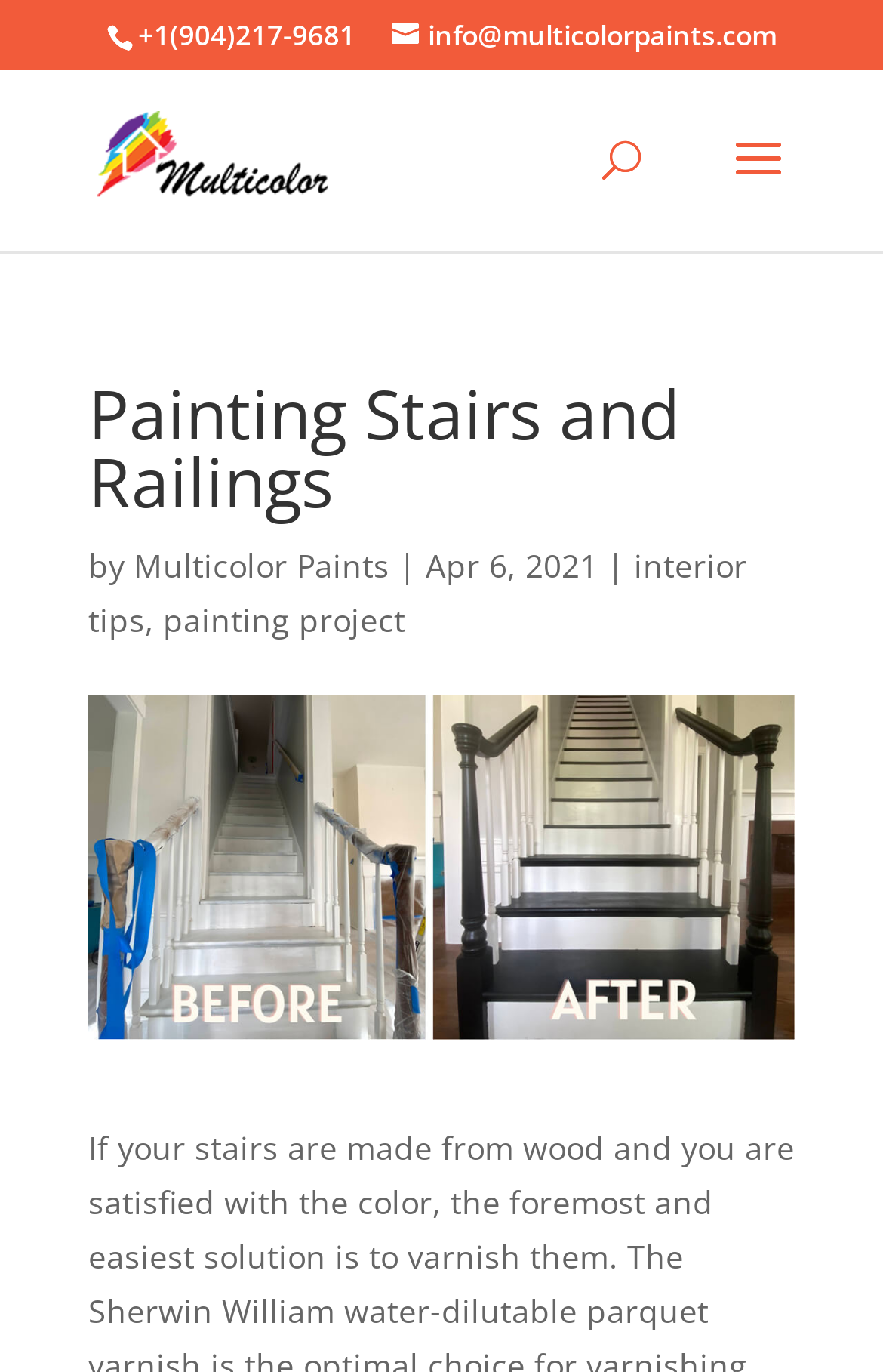Offer an extensive depiction of the webpage and its key elements.

The webpage is about painting stairs and railings, with a focus on providing tips for a wear-resistant finish. At the top left, there is a phone number link "+1(904)217-9681" and an email link "info@multicolorpaints.com" to the right of it. Below these links, there is a logo image of "Multicolor Paint" with a corresponding link. 

In the middle of the top section, there is a search bar with a searchbox labeled "Search for:". 

The main content of the webpage starts with a heading "Painting Stairs and Railings" at the top center. Below the heading, there is a byline that reads "by Multicolor Paints | Apr 6, 2021". To the right of the byline, there are two links: "interior tips" and "painting project". 

Below the byline, there is a large image related to "Painting Stairs and Railings", which takes up most of the page's width.